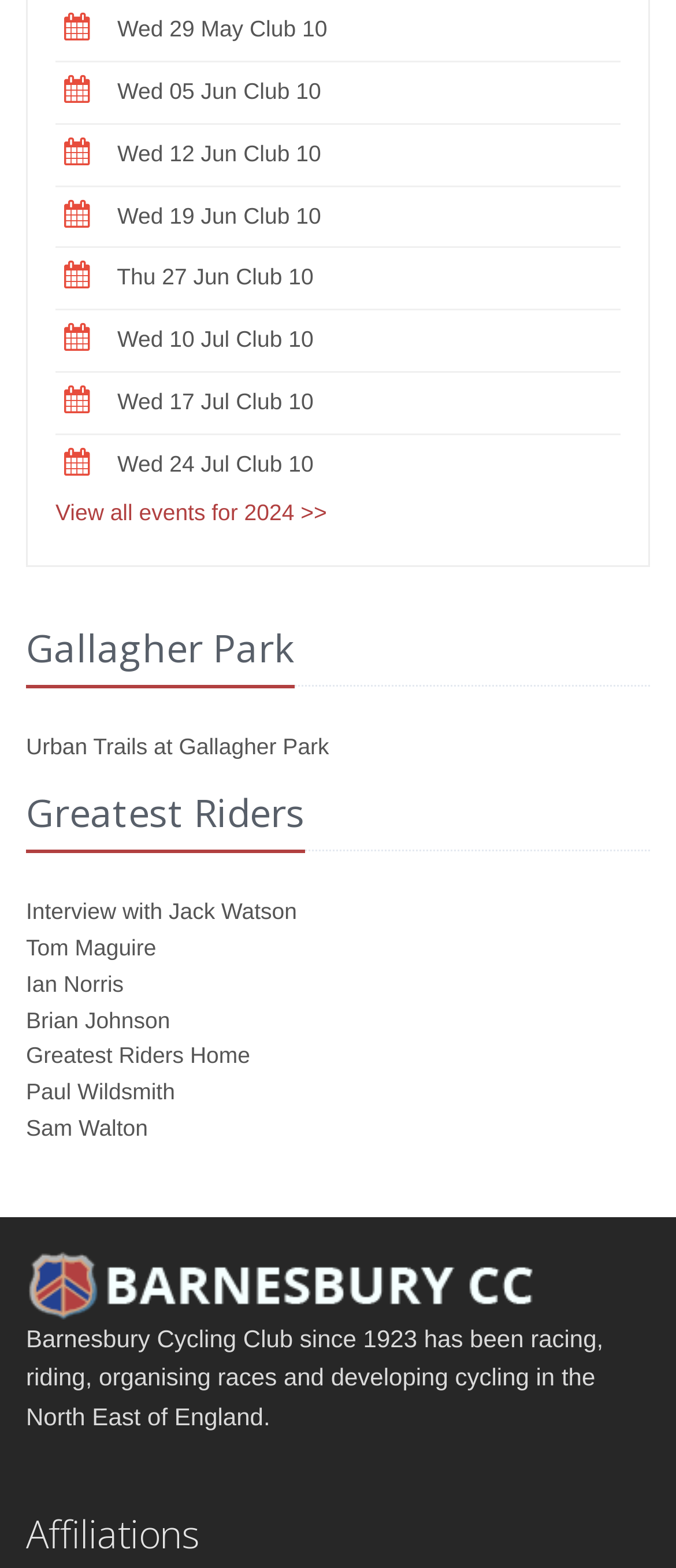Find the bounding box coordinates for the area that should be clicked to accomplish the instruction: "Check the related contents".

None